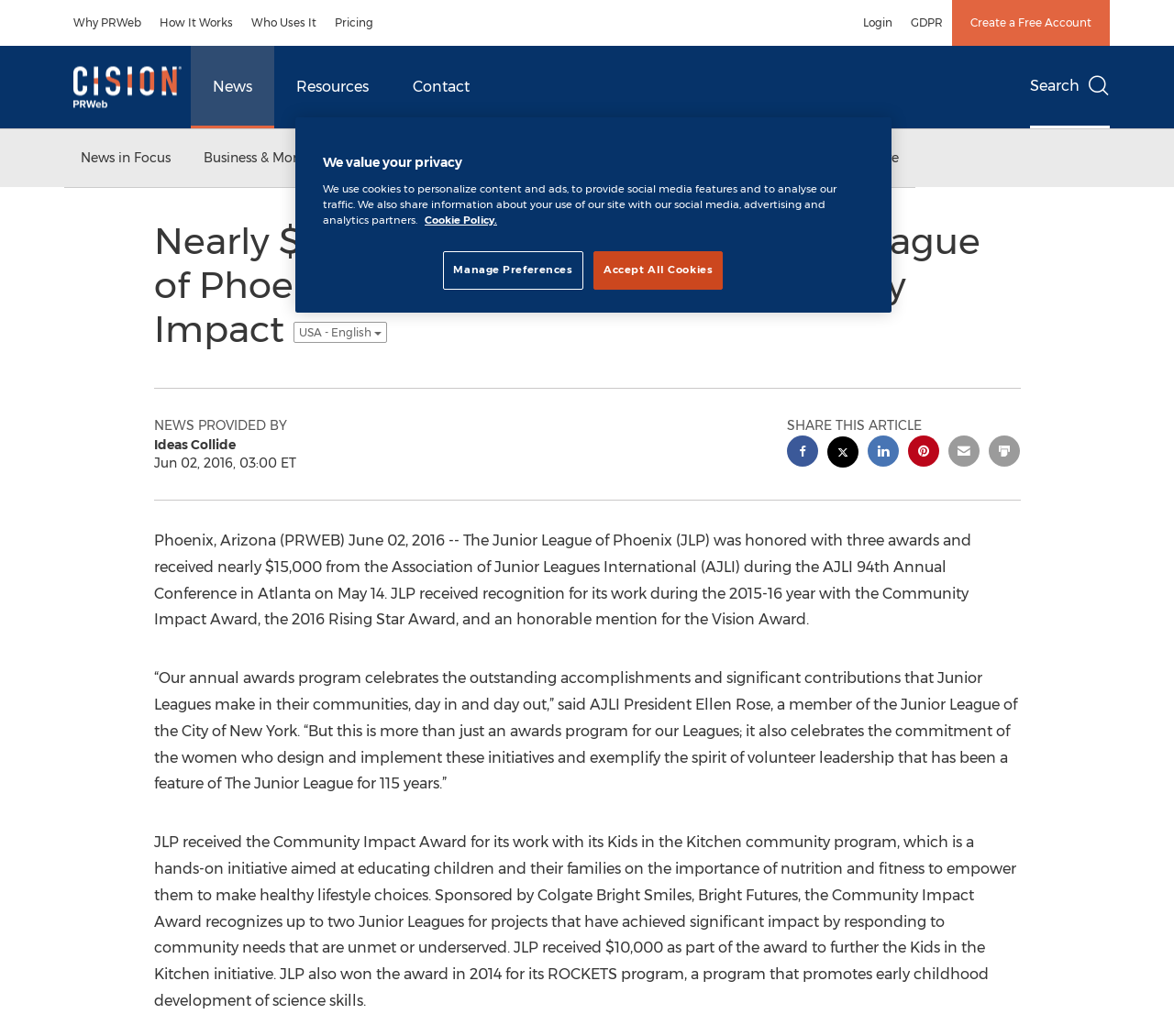Based on what you see in the screenshot, provide a thorough answer to this question: What is the name of the community program that JLP received the Community Impact Award for?

I found this answer by reading the main content of the webpage, which mentions that 'JLP received the Community Impact Award for its work with its Kids in the Kitchen community program, which is a hands-on initiative aimed at educating children and their families on the importance of nutrition and fitness to empower them to make healthy lifestyle choices.'